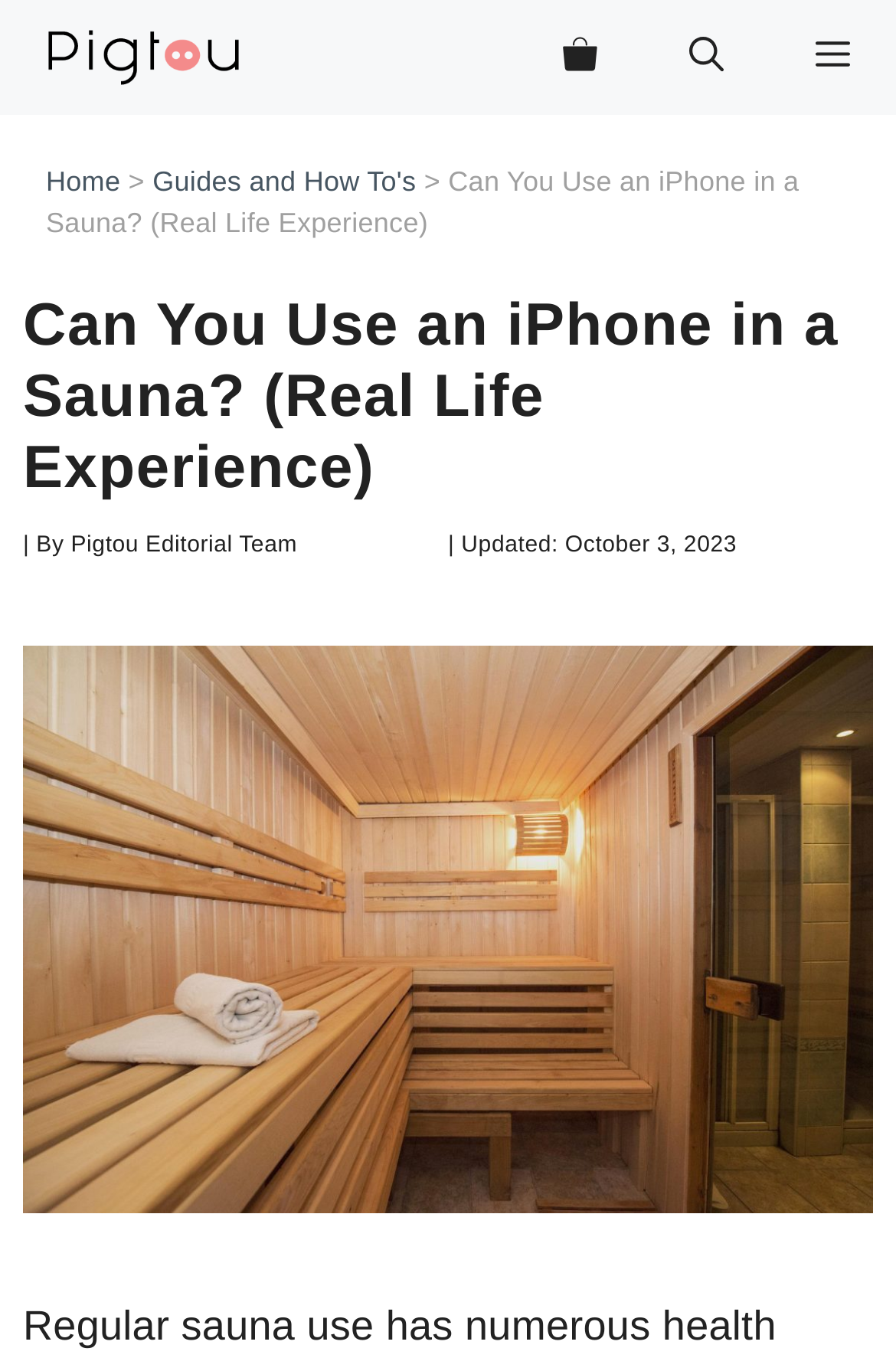For the given element description FAQ, determine the bounding box coordinates of the UI element. The coordinates should follow the format (top-left x, top-left y, bottom-right x, bottom-right y) and be within the range of 0 to 1.

None